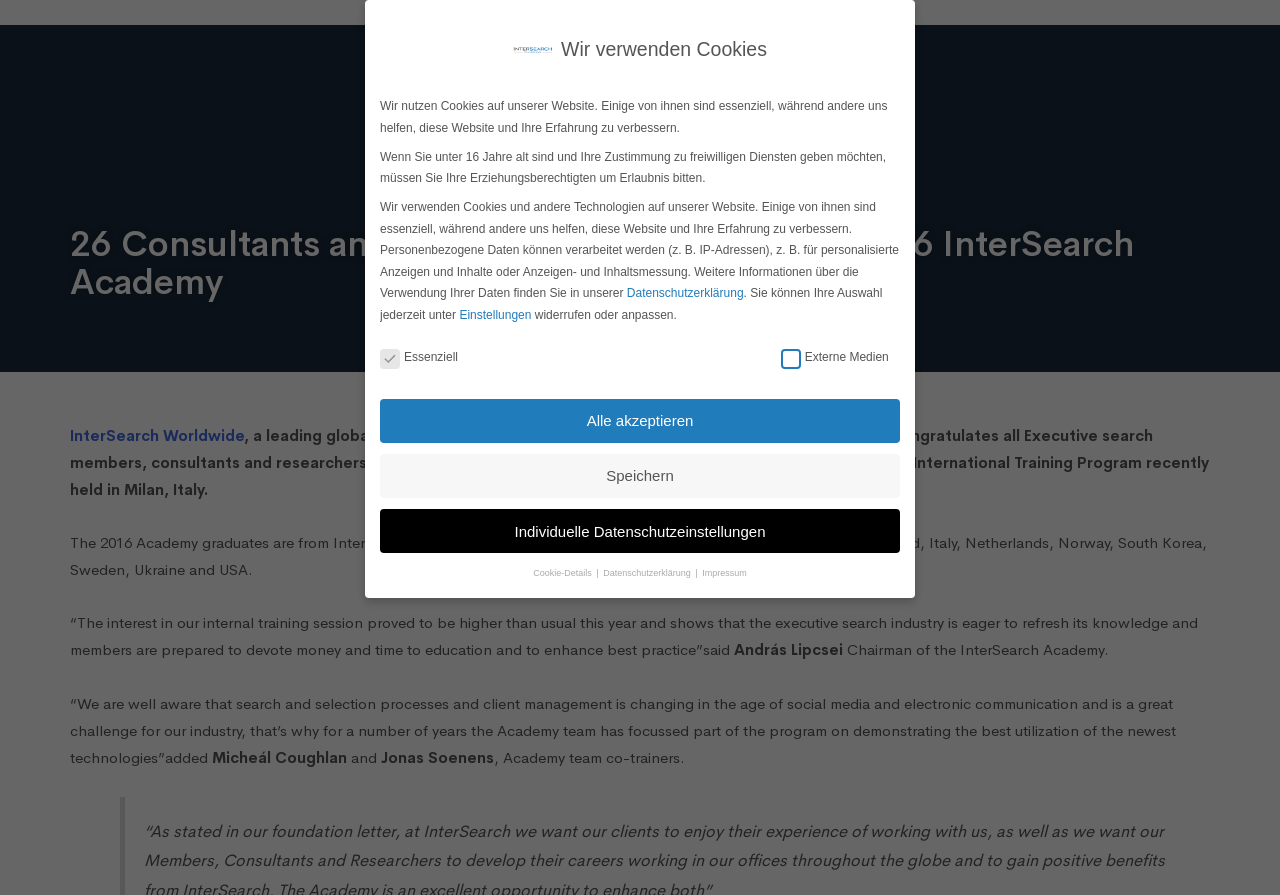Please determine the bounding box coordinates for the element with the description: "Einstellungen".

[0.359, 0.344, 0.415, 0.36]